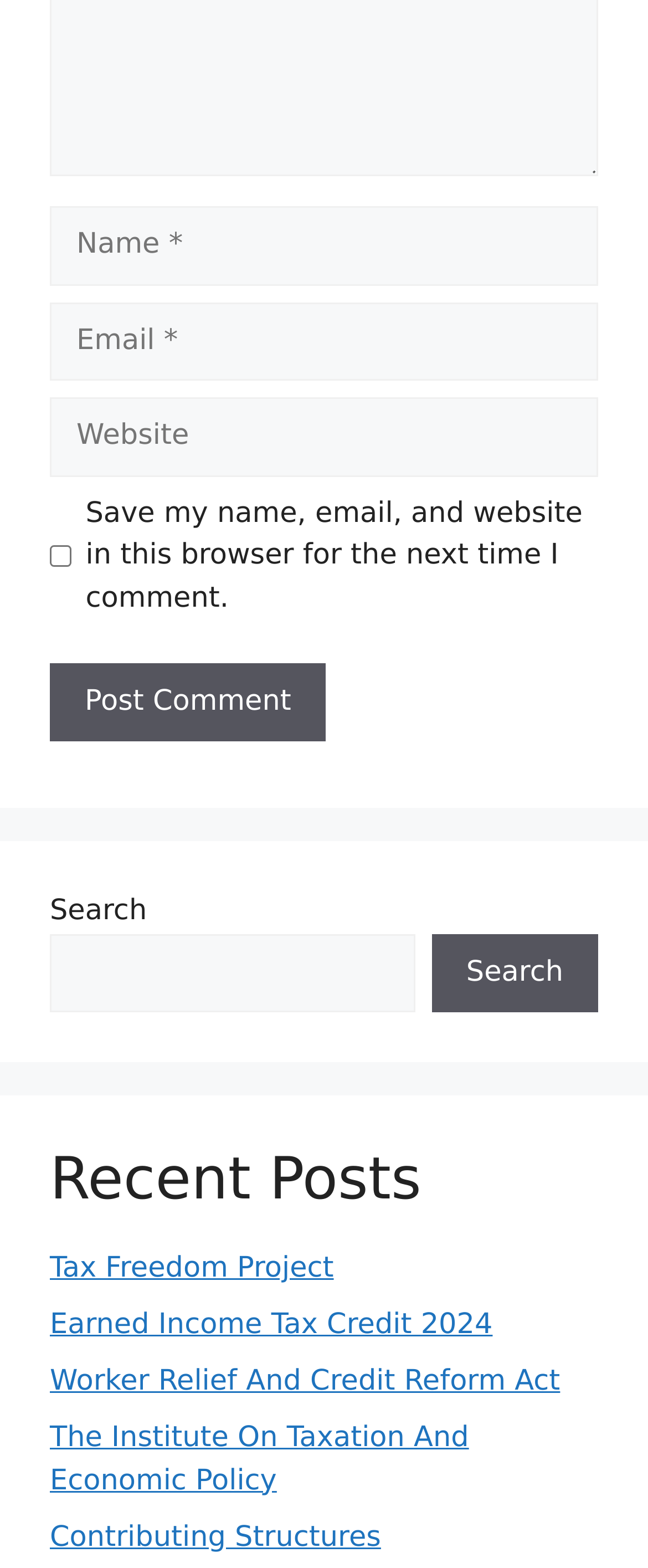Can you find the bounding box coordinates for the element that needs to be clicked to execute this instruction: "Enter your name"? The coordinates should be given as four float numbers between 0 and 1, i.e., [left, top, right, bottom].

[0.077, 0.131, 0.923, 0.182]